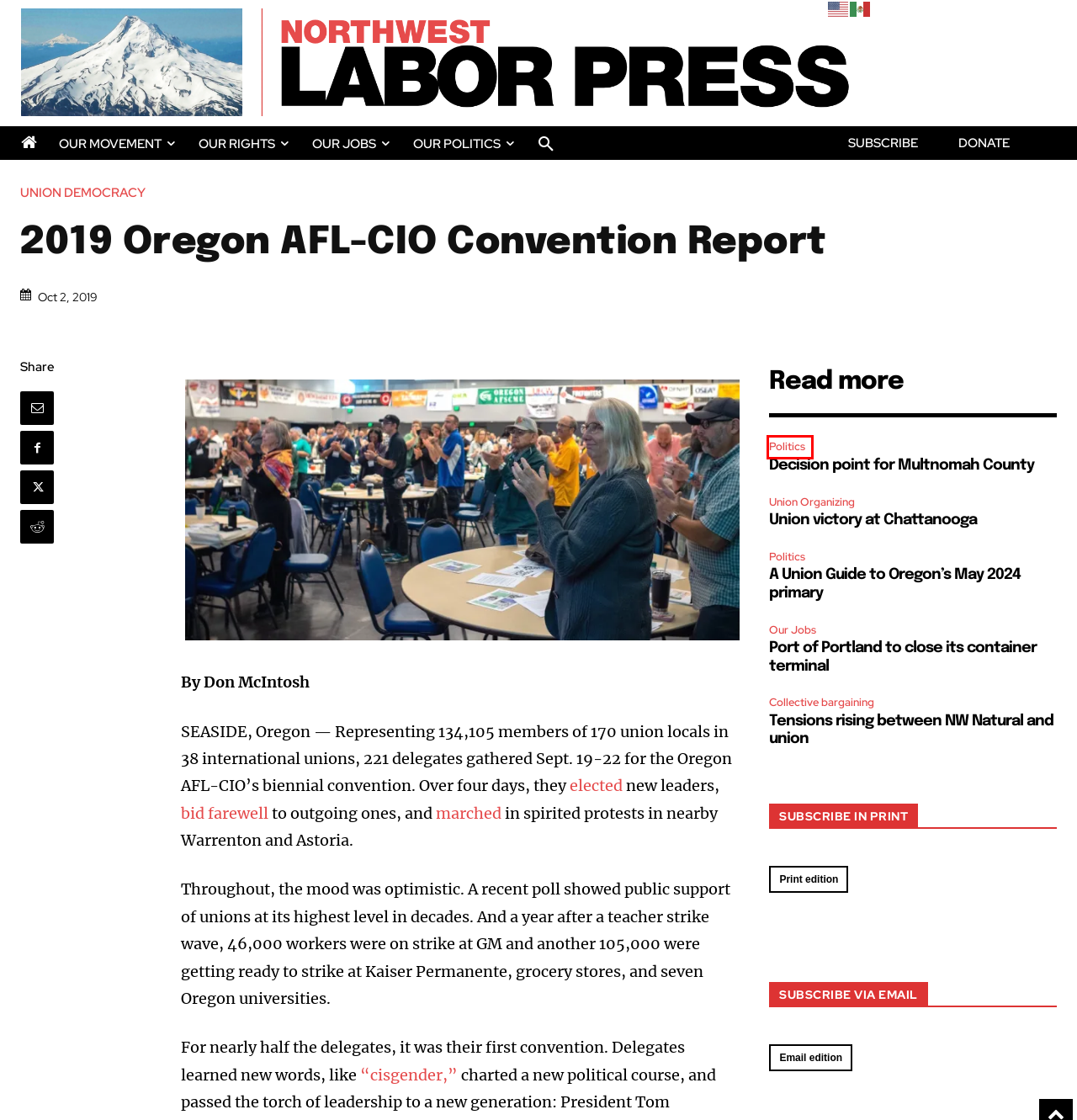Assess the screenshot of a webpage with a red bounding box and determine which webpage description most accurately matches the new page after clicking the element within the red box. Here are the options:
A. About - NW Labor Press
B. Union democracy - NW Labor Press
C. Politics - NW Labor Press
D. Support our work - NW Labor Press
E. Our Jobs - NW Labor Press
F. Collective bargaining - NW Labor Press
G. Subscribe to our twice-a-month print edition - NW Labor Press
H. Oregon - NW Labor Press

C